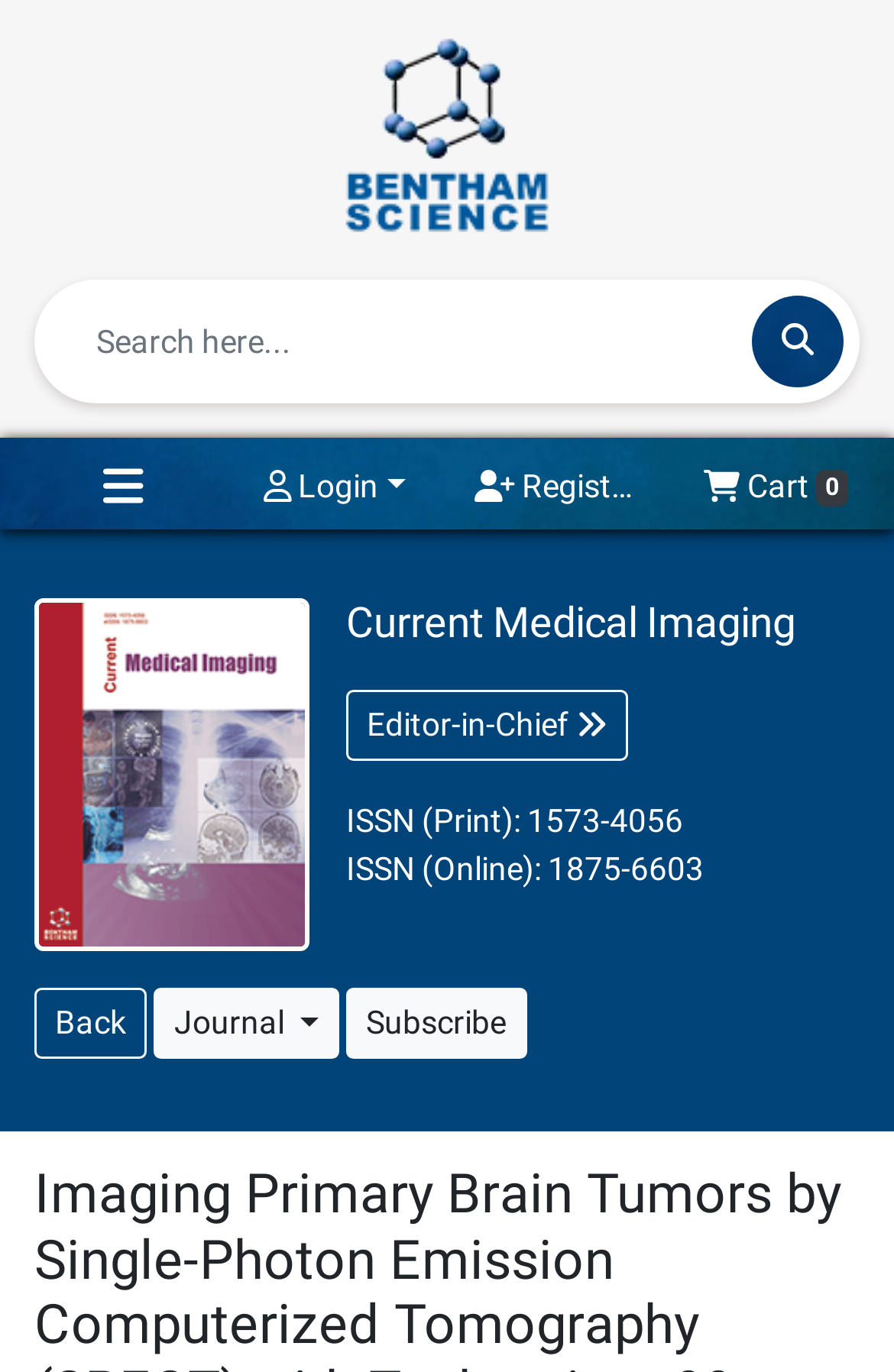Please give a concise answer to this question using a single word or phrase: 
What is the ISSN of the online journal?

1875-6603